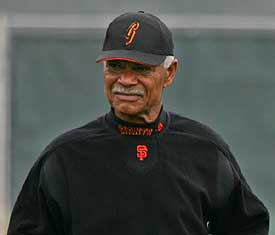What is Felipe Alou renowned for?
Answer the question in a detailed and comprehensive manner.

According to the caption, Alou is 'renowned for his significant contributions to baseball', which highlights his notable achievements in the sport.